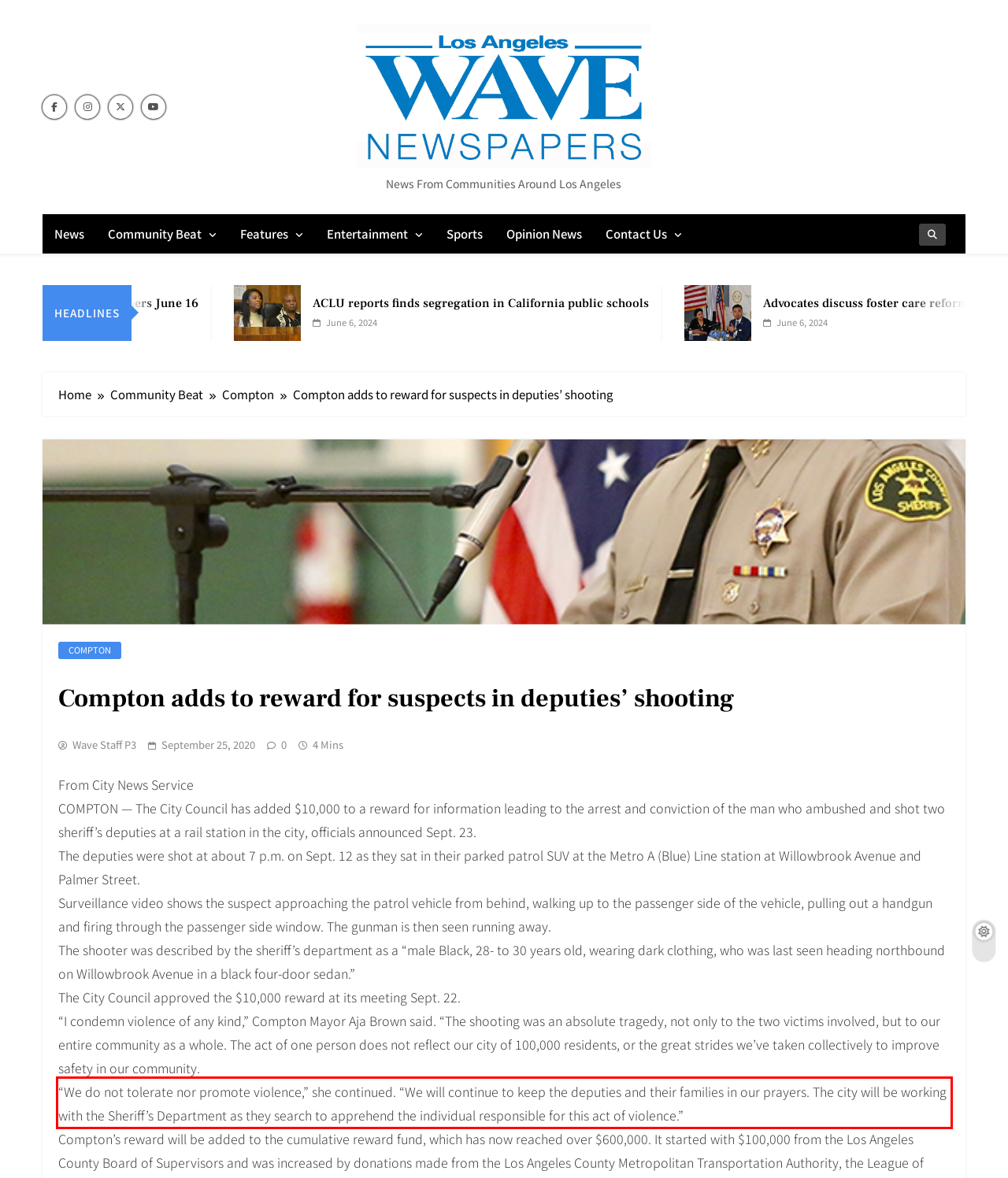Within the screenshot of a webpage, identify the red bounding box and perform OCR to capture the text content it contains.

“We do not tolerate nor promote violence,” she continued. “We will continue to keep the deputies and their families in our prayers. The city will be working with the Sheriff’s Department as they search to apprehend the individual responsible for this act of violence.”